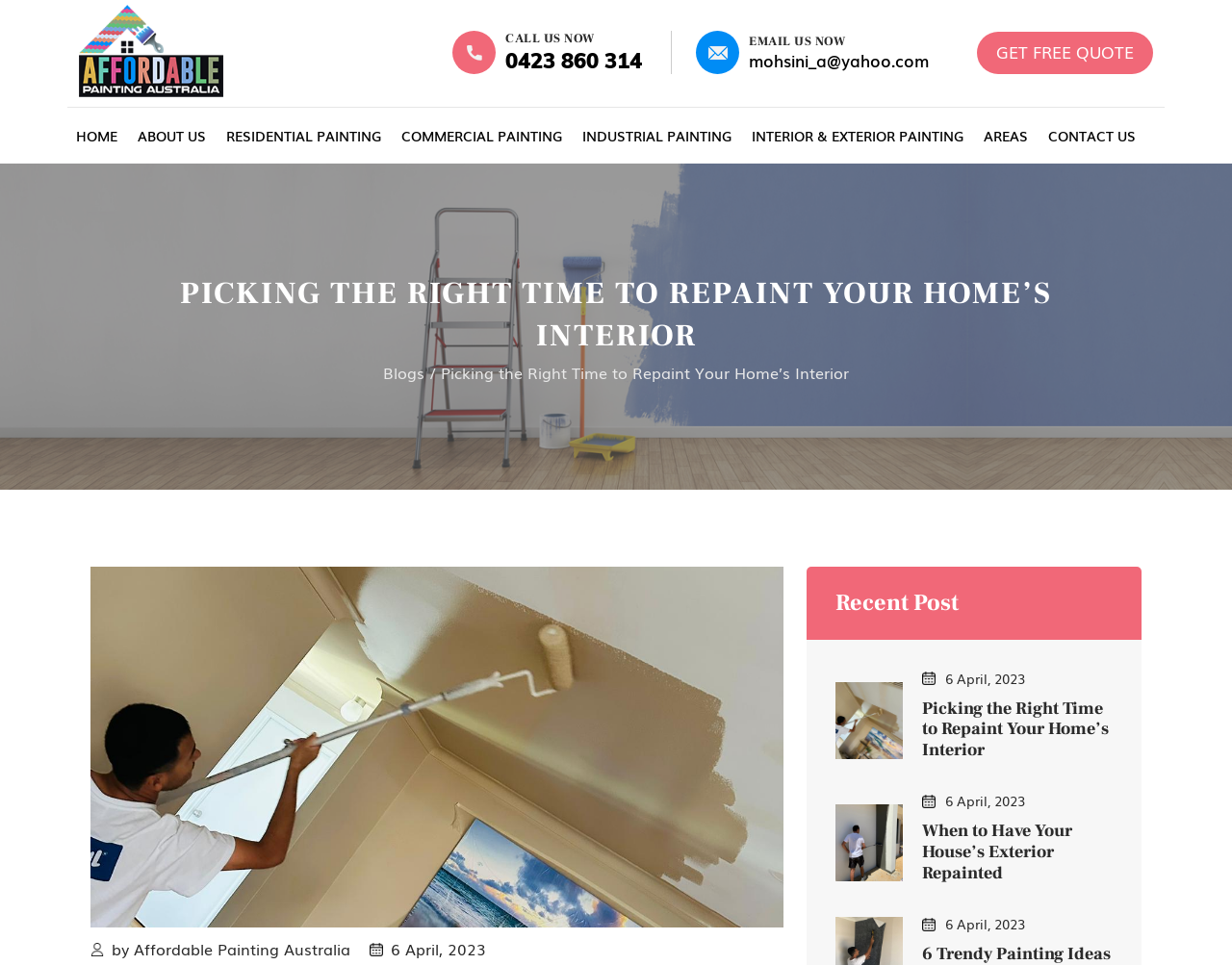Locate the bounding box of the UI element with the following description: "mohsini_a@yahoo.com".

[0.608, 0.05, 0.754, 0.075]